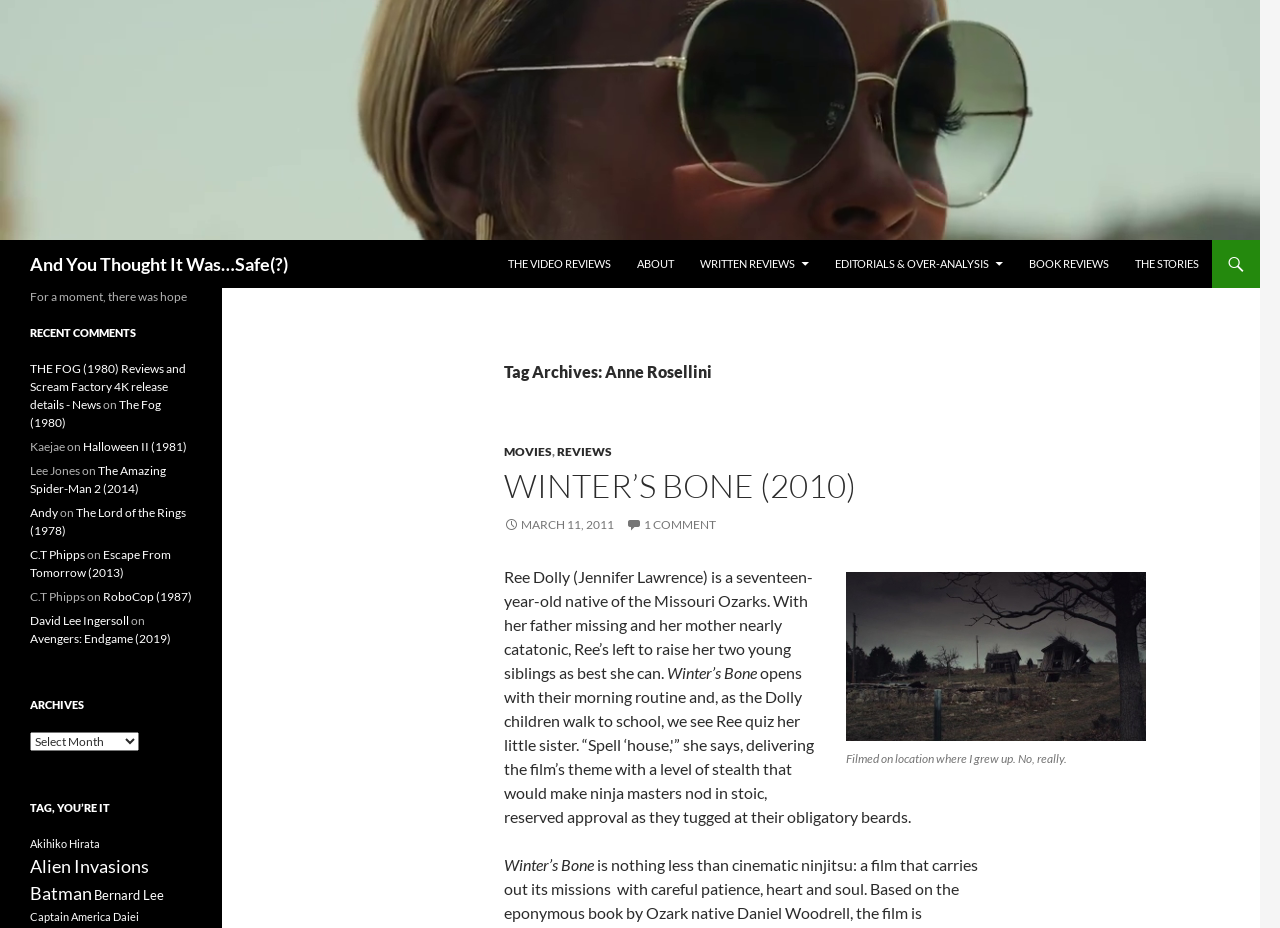Given the element description: "alt="And You Thought It Was…Safe(?)"", predict the bounding box coordinates of this UI element. The coordinates must be four float numbers between 0 and 1, given as [left, top, right, bottom].

[0.0, 0.116, 0.984, 0.137]